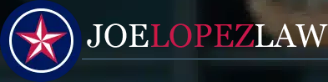What color is the star in the logo?
Based on the screenshot, provide a one-word or short-phrase response.

Red